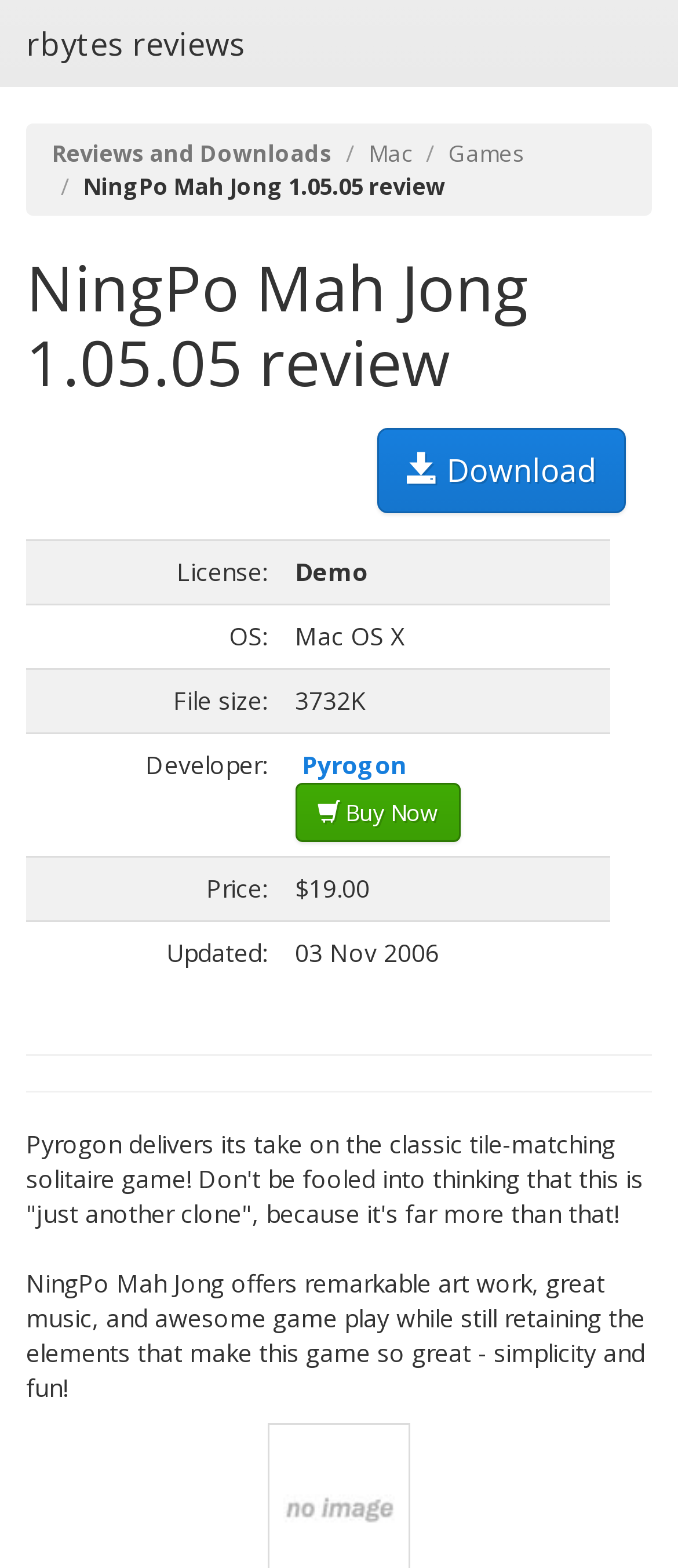What is the operating system of NingPo Mah Jong?
Can you offer a detailed and complete answer to this question?

I found the information in the table that lists the details of the game. The row with the label 'OS:' has a cell with the value 'Mac OS X', which indicates the operating system of the game.